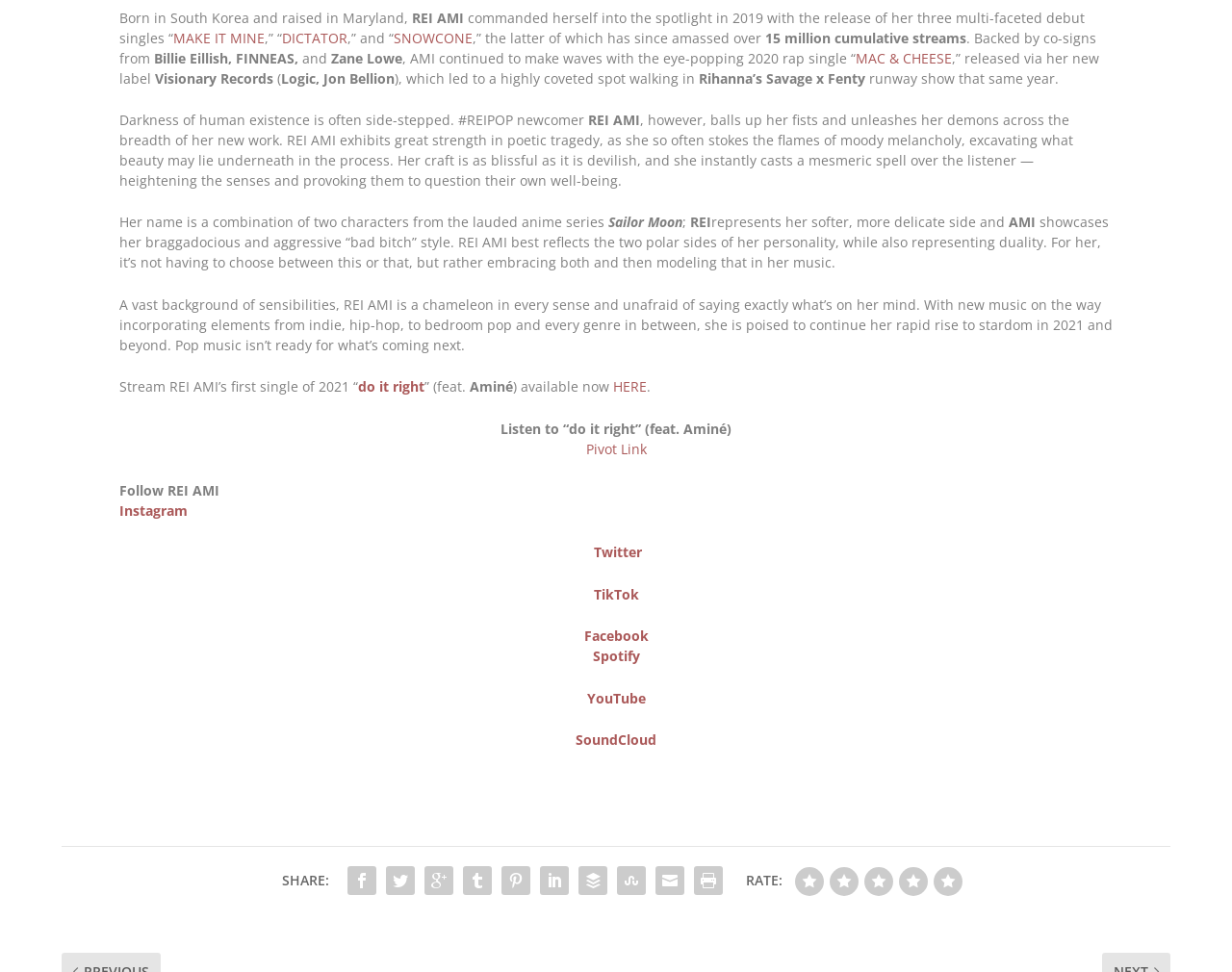Specify the bounding box coordinates (top-left x, top-left y, bottom-right x, bottom-right y) of the UI element in the screenshot that matches this description: DICTATOR

[0.229, 0.03, 0.282, 0.049]